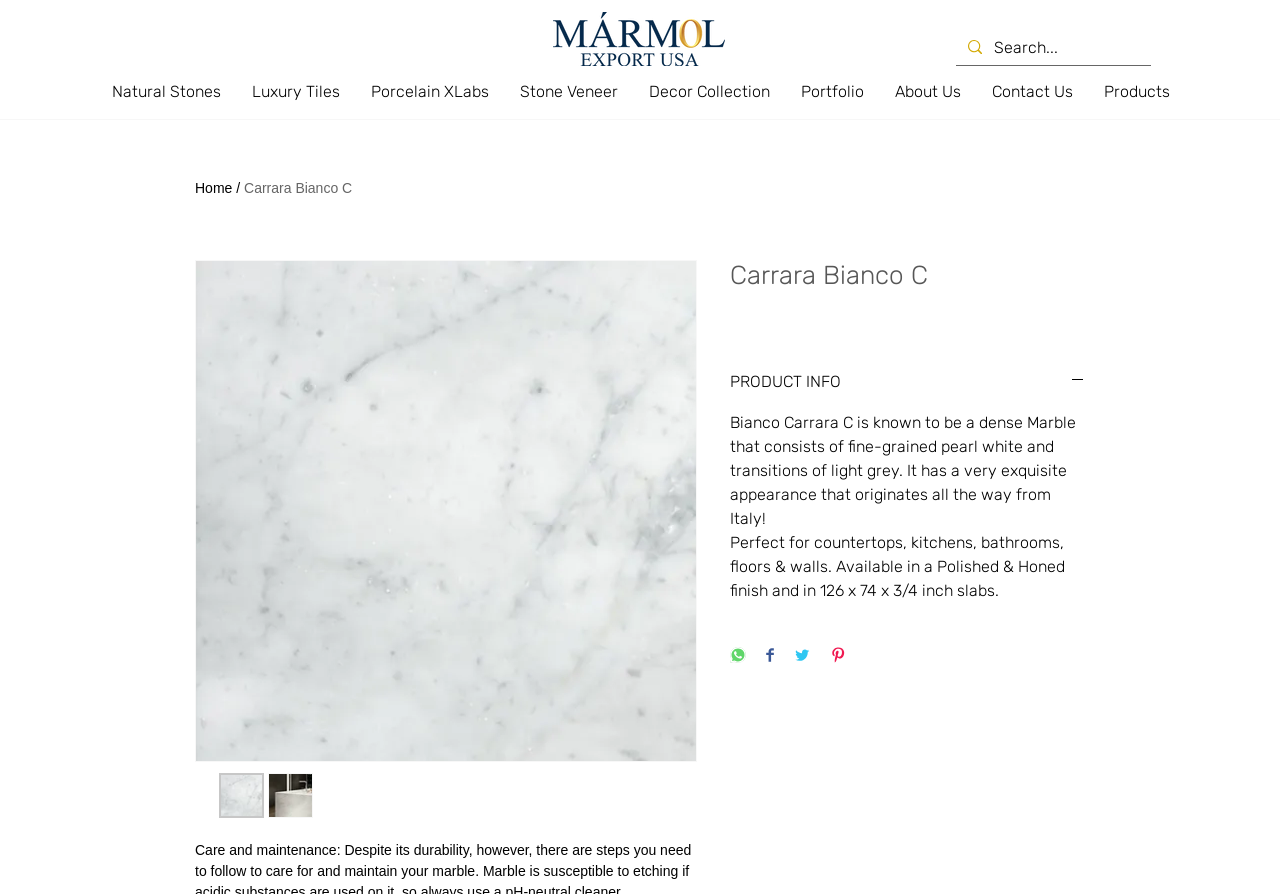What are the available finishes for Carrara Bianco C?
Please answer the question with as much detail as possible using the screenshot.

The webpage states that Carrara Bianco C is available in a Polished & Honed finish, which suggests that these are the two available finishes for this product.